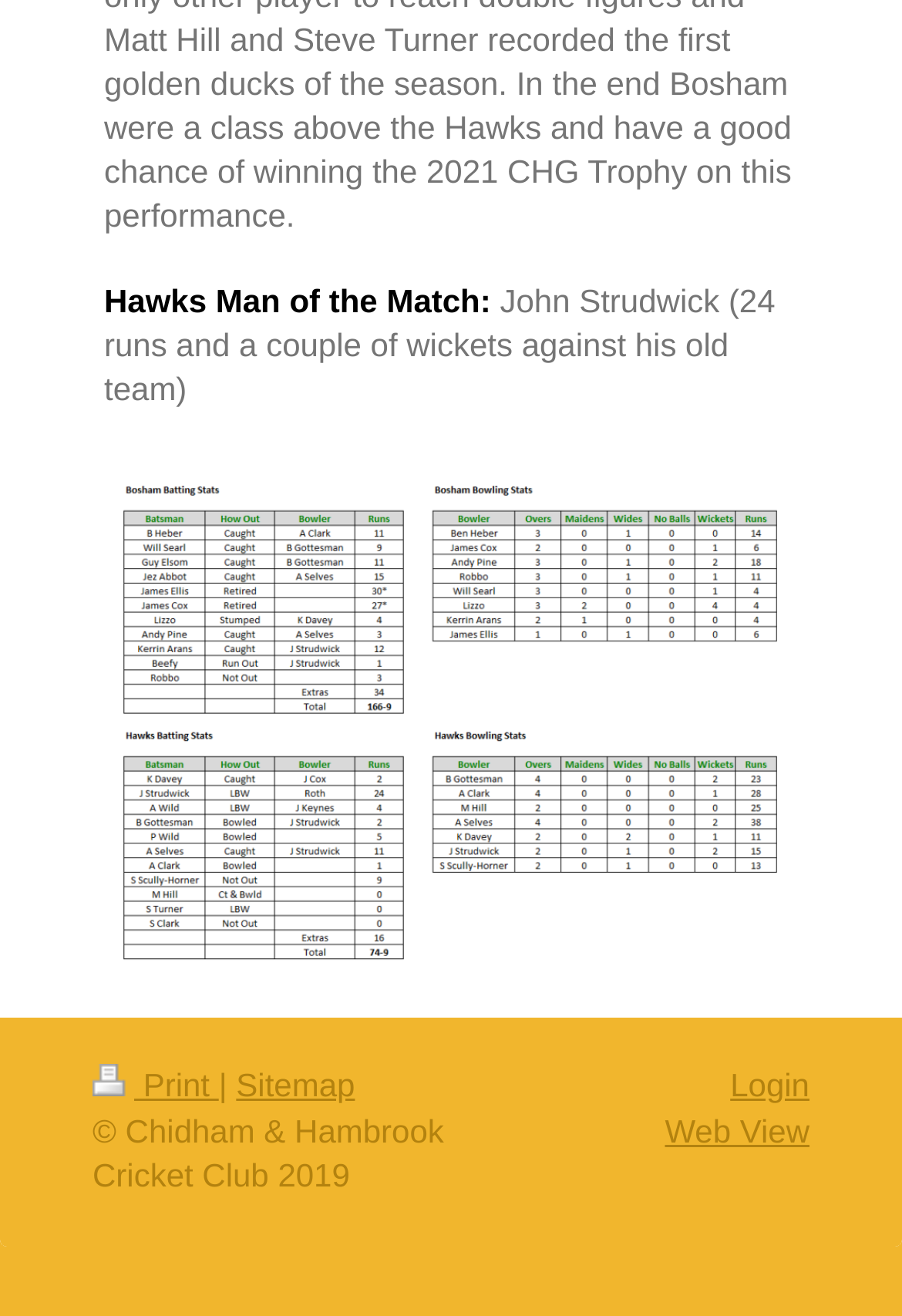How many links are there in the footer section?
Refer to the image and provide a one-word or short phrase answer.

4